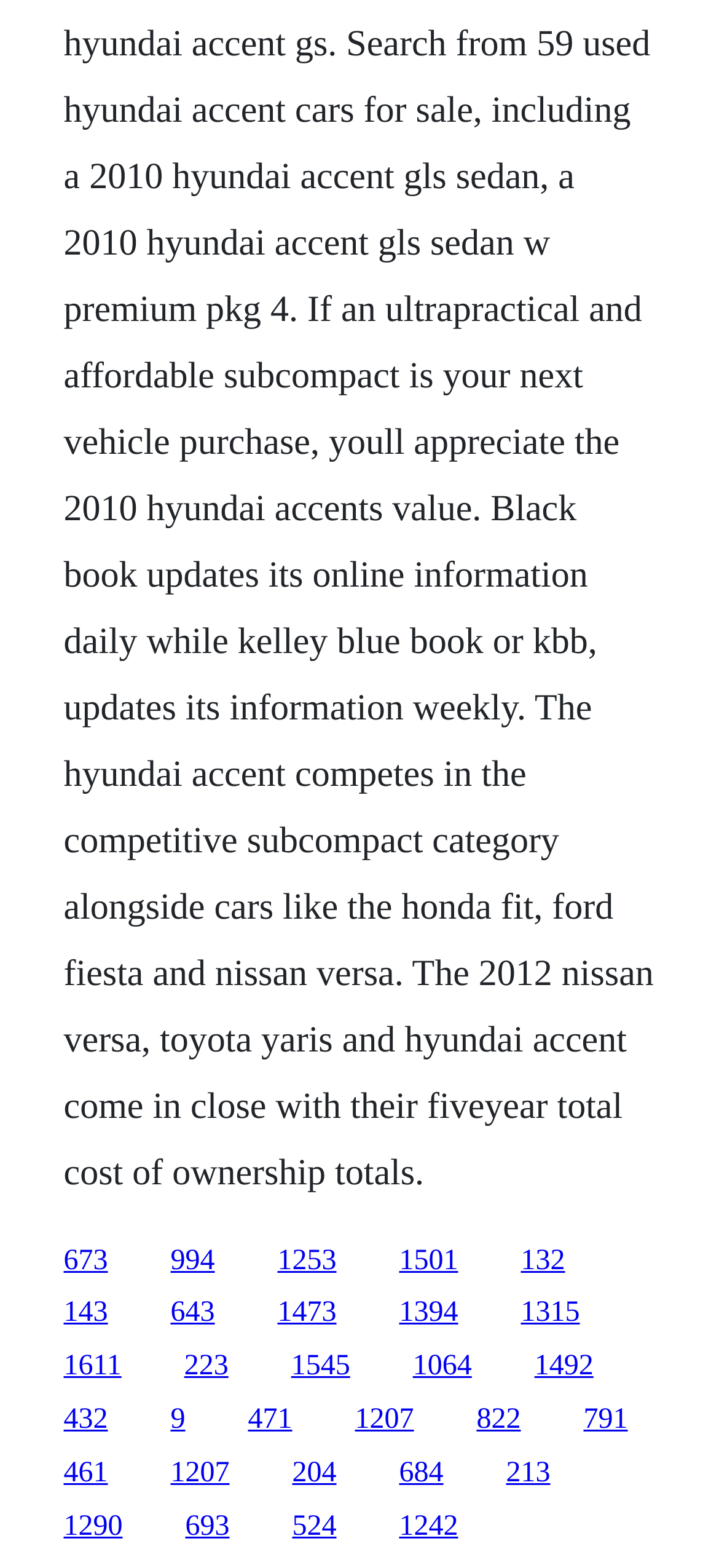Locate the bounding box coordinates of the clickable part needed for the task: "follow the ninth link".

[0.494, 0.895, 0.576, 0.915]